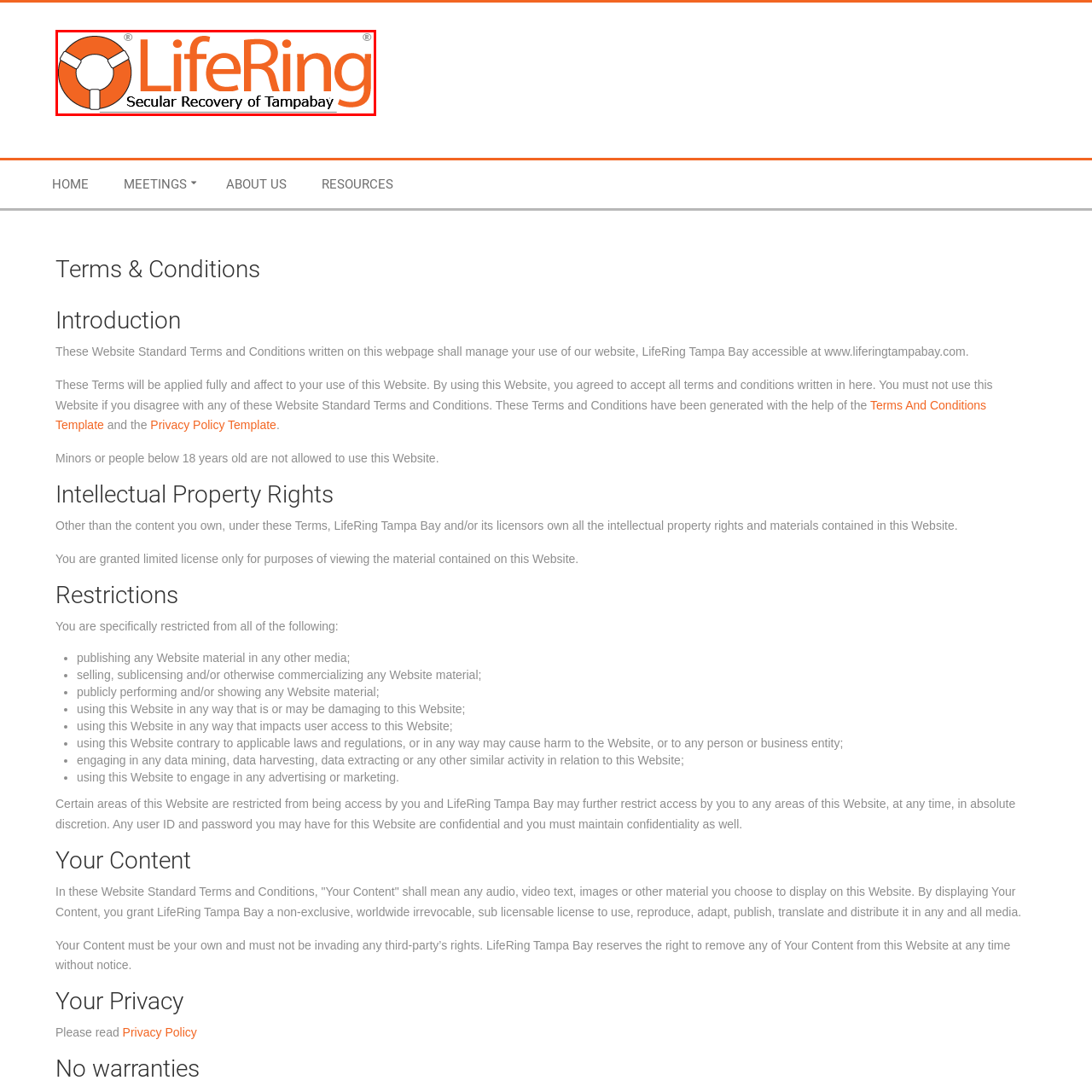Observe the image enclosed by the red rectangle, What is the focus of the organization 'LifeRing'?
 Give a single word or phrase as your answer.

local